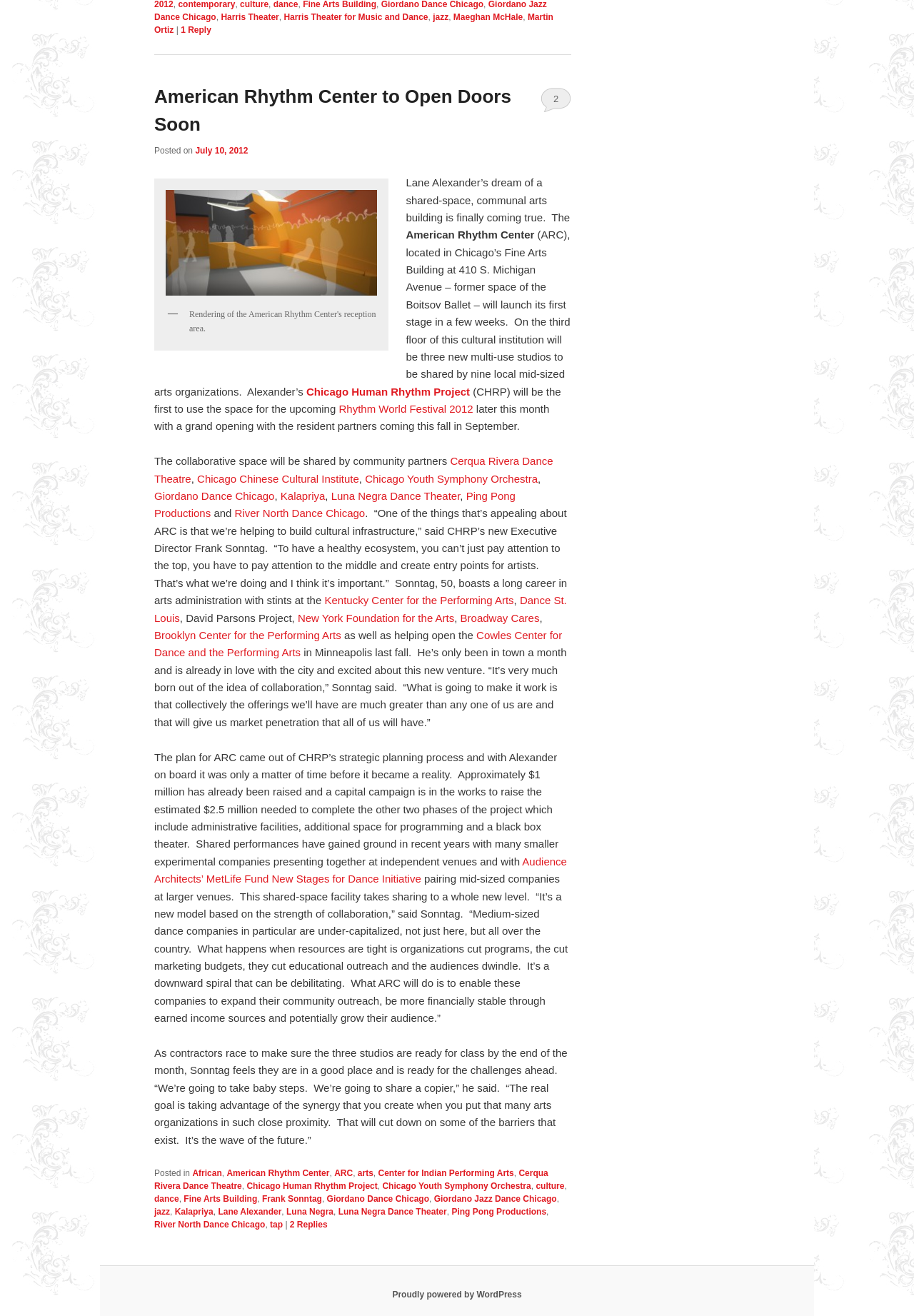Determine the bounding box coordinates of the region I should click to achieve the following instruction: "Click the link to Chicago Human Rhythm Project". Ensure the bounding box coordinates are four float numbers between 0 and 1, i.e., [left, top, right, bottom].

[0.335, 0.293, 0.514, 0.302]